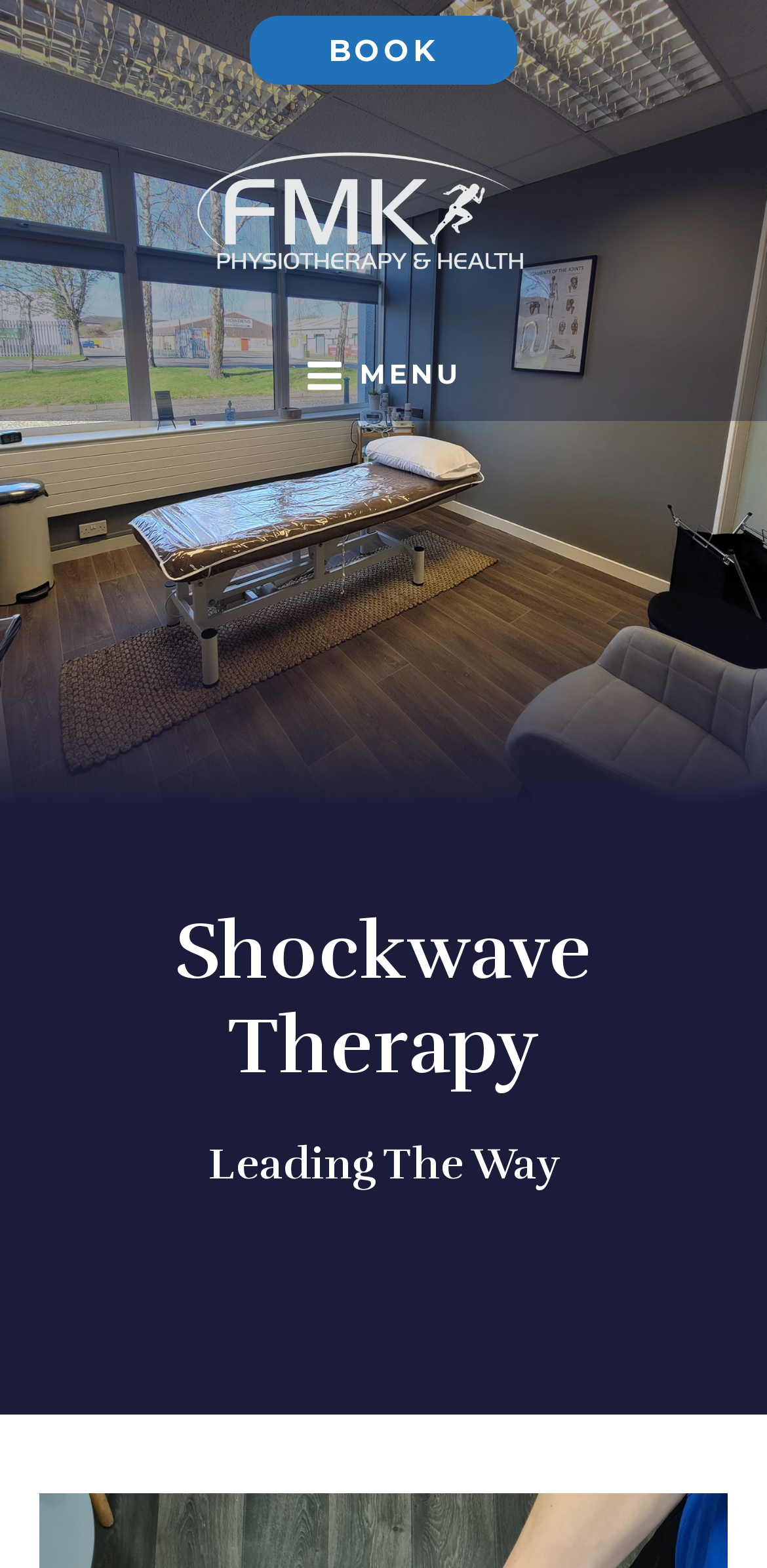What is the purpose of the button with the text 'MAIN MENU MENU'?
Respond to the question with a well-detailed and thorough answer.

The button with the text 'MAIN MENU MENU' has an 'expanded' property set to False, indicating that it is used to expand the main menu when clicked.